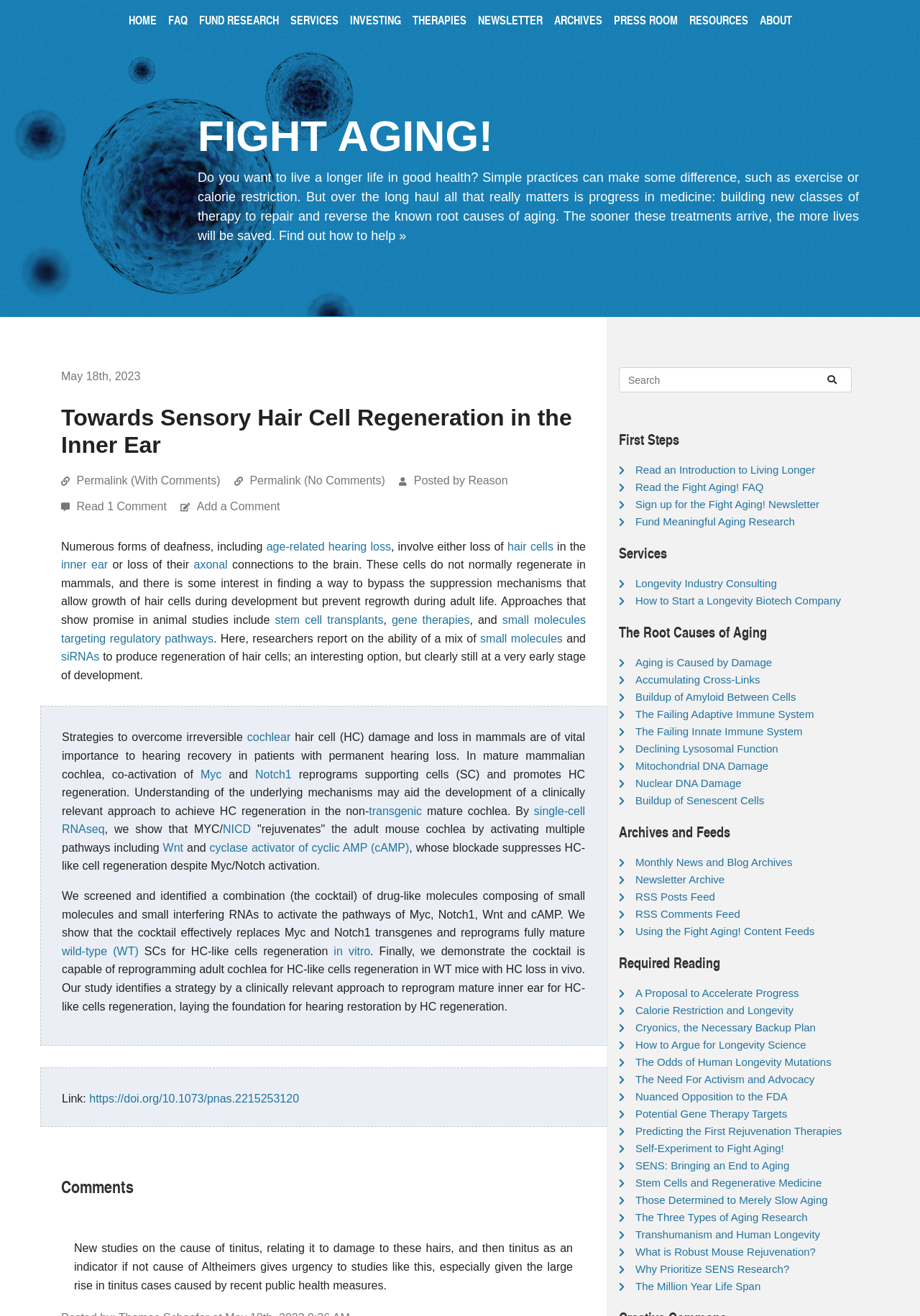Summarize the contents and layout of the webpage in detail.

This webpage is about the Fight Aging! organization, which focuses on promoting research and development of therapies to repair and reverse the root causes of aging. The page has a navigation menu at the top with links to various sections, including Home, FAQ, Fund Research, Services, Investing, Therapies, Newsletter, Archives, Press Room, and Resources.

Below the navigation menu, there is a heading "FIGHT AGING!" followed by a brief introduction to the organization's mission. The introduction explains that while simple practices like exercise and calorie restriction can contribute to a longer life, the key to saving lives is progress in medicine, specifically building new classes of therapy to repair and reverse the known root causes of aging.

The main content of the page is an article titled "Towards Sensory Hair Cell Regeneration in the Inner Ear." The article discusses various forms of deafness, including age-related hearing loss, which involve the loss of hair cells in the inner ear or the loss of their axonal connections to the brain. The article explains that these cells do not normally regenerate in mammals, and there is interest in finding ways to bypass the suppression mechanisms that allow growth of hair cells during development but prevent regrowth during adult life.

The article goes on to discuss approaches that show promise in animal studies, including stem cell transplants, gene therapies, and small molecules targeting regulatory pathways. It also reports on the ability of a mix of small molecules and siRNAs to produce regeneration of hair cells, an interesting option that is still in its early stages of development.

The article includes a blockquote with a detailed explanation of the strategies to overcome irreversible cochlear hair cell damage and loss in mammals, which is vital for hearing recovery in patients with permanent hearing loss.

At the bottom of the page, there is a section for comments, where users can discuss the article. There is also a search box and a section with links to various resources, including an introduction to living longer, the Fight Aging! FAQ, and ways to fund meaningful aging research.